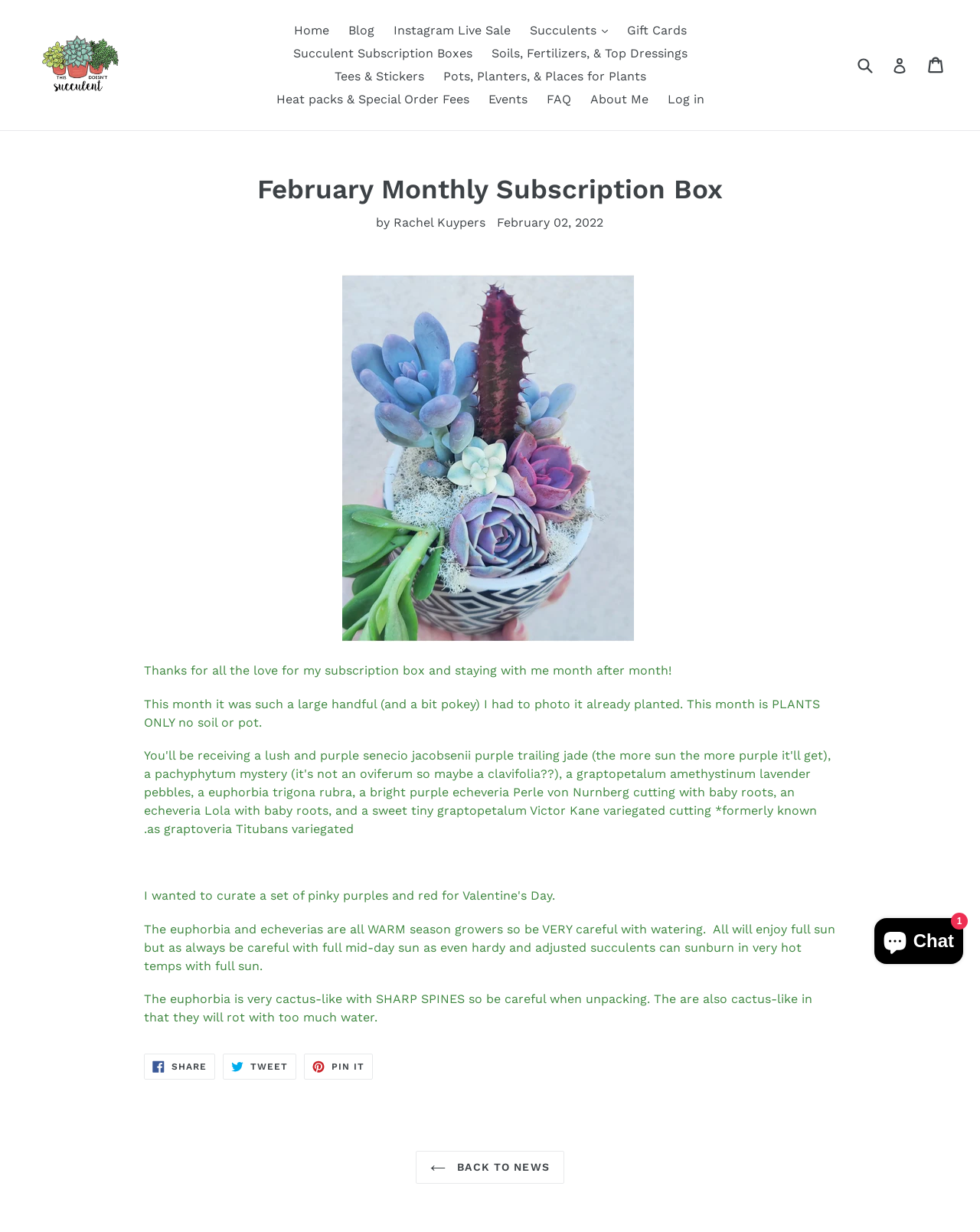Give a short answer using one word or phrase for the question:
What is the name of the subscription box?

February Monthly Subscription Box